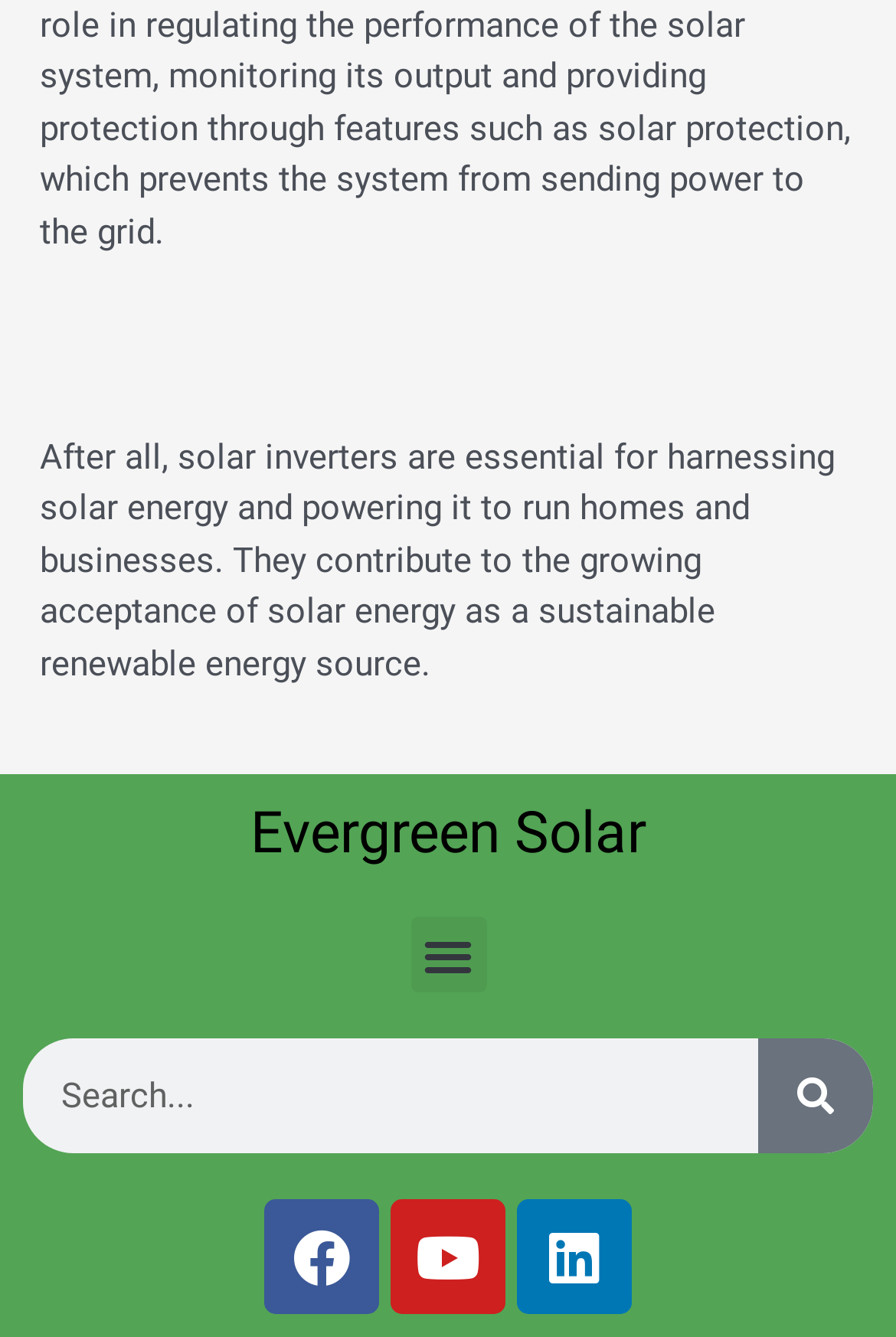Give a one-word or phrase response to the following question: What is the bounding box coordinate of the region that contains the search box?

[0.026, 0.777, 0.974, 0.863]